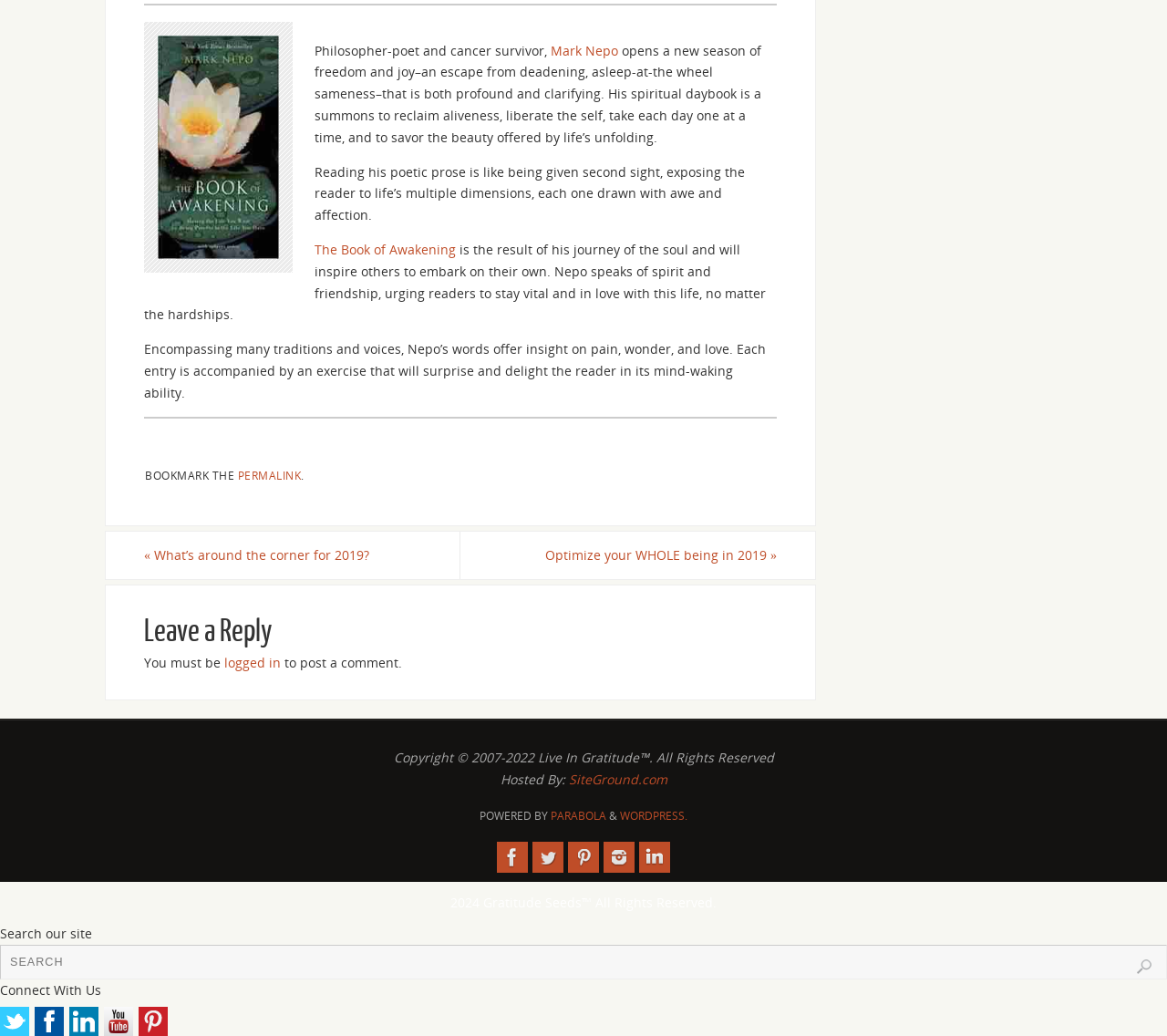Provide a brief response to the question below using one word or phrase:
What is the theme of the book?

Spirituality and self-reflection